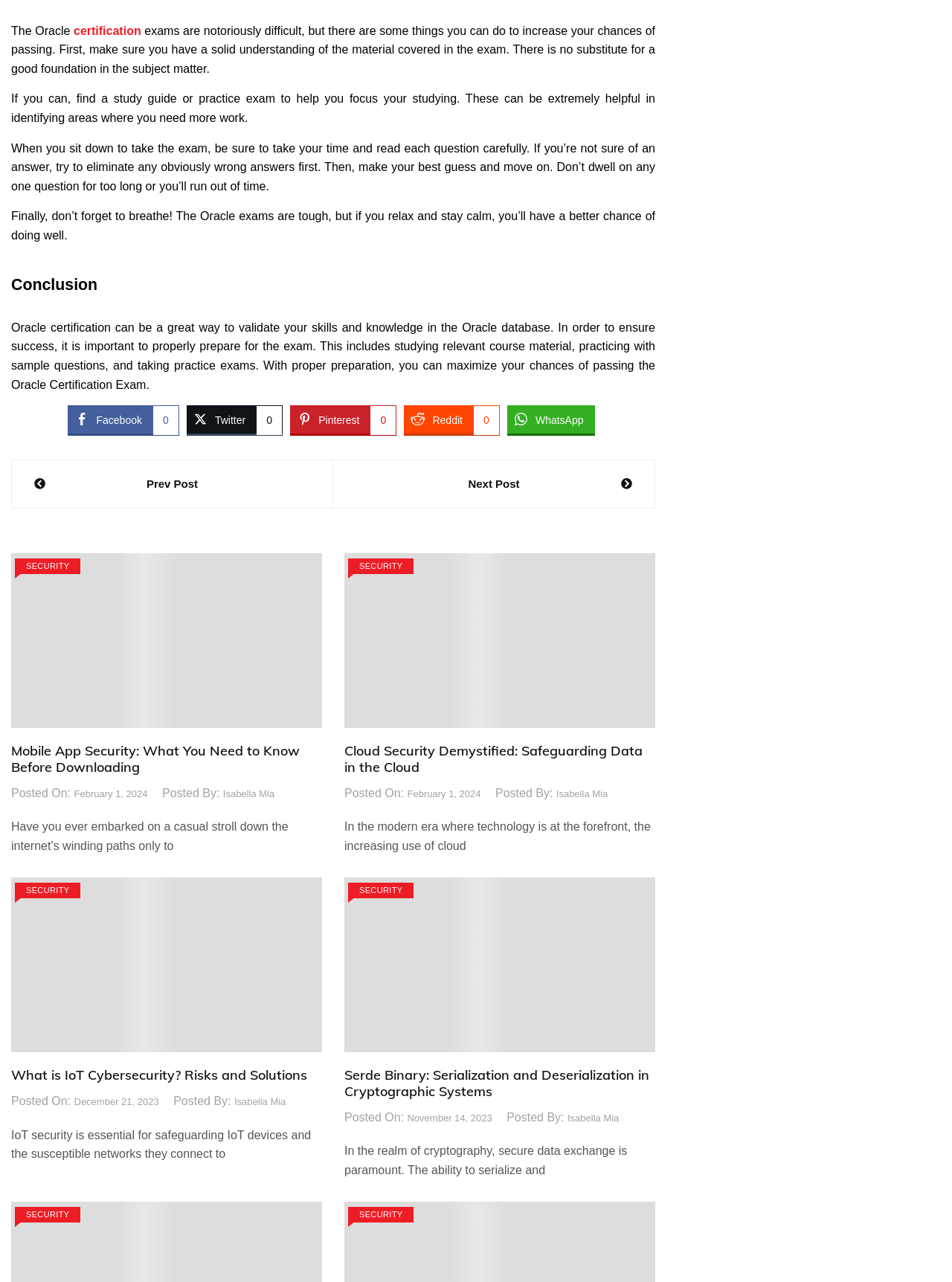Answer the question below using just one word or a short phrase: 
What is the purpose of finding a study guide or practice exam?

To focus studying